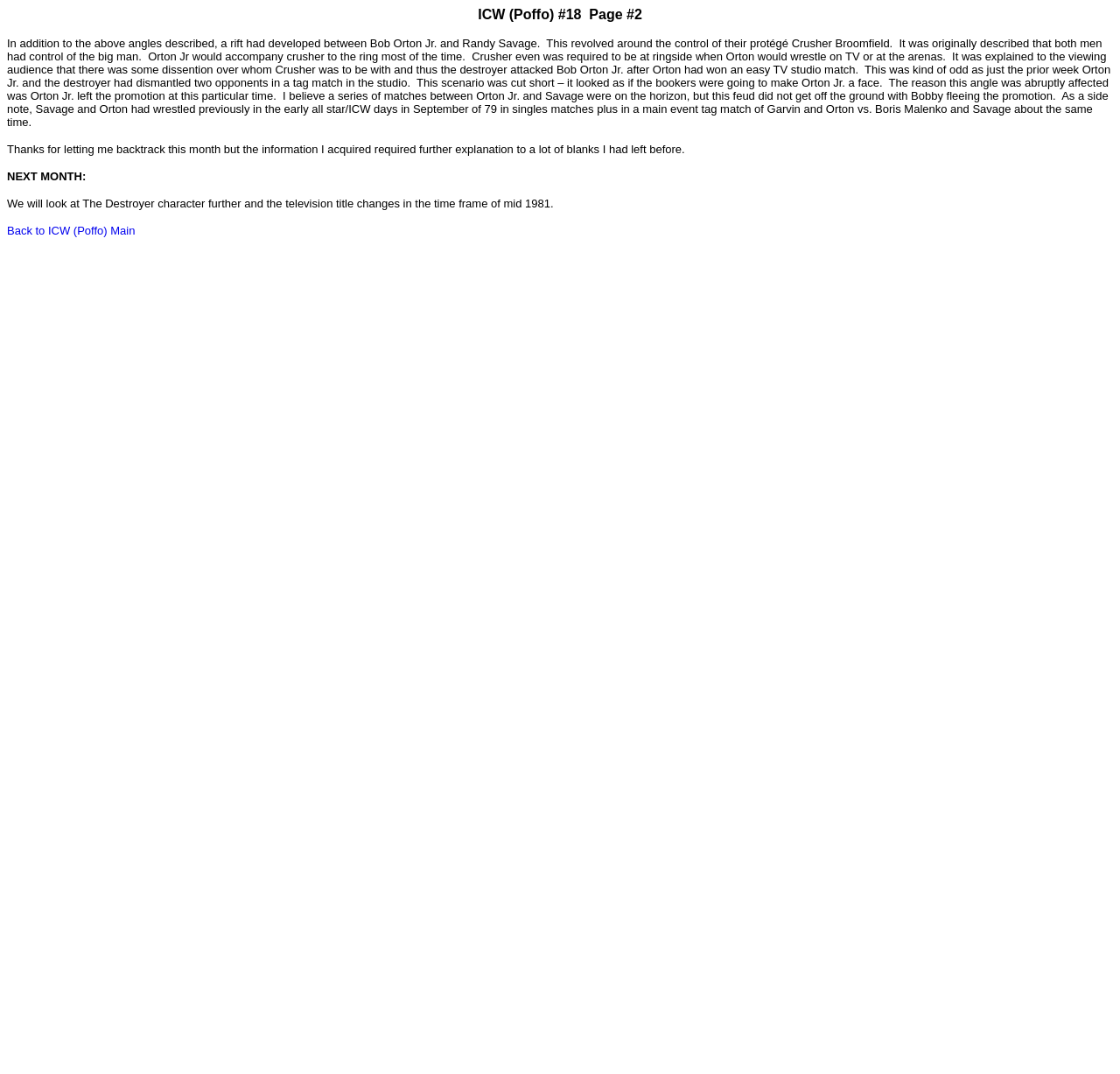Respond to the question with just a single word or phrase: 
Why did the destroyer attack Bob Orton Jr.?

Over whom Crusher was to be with